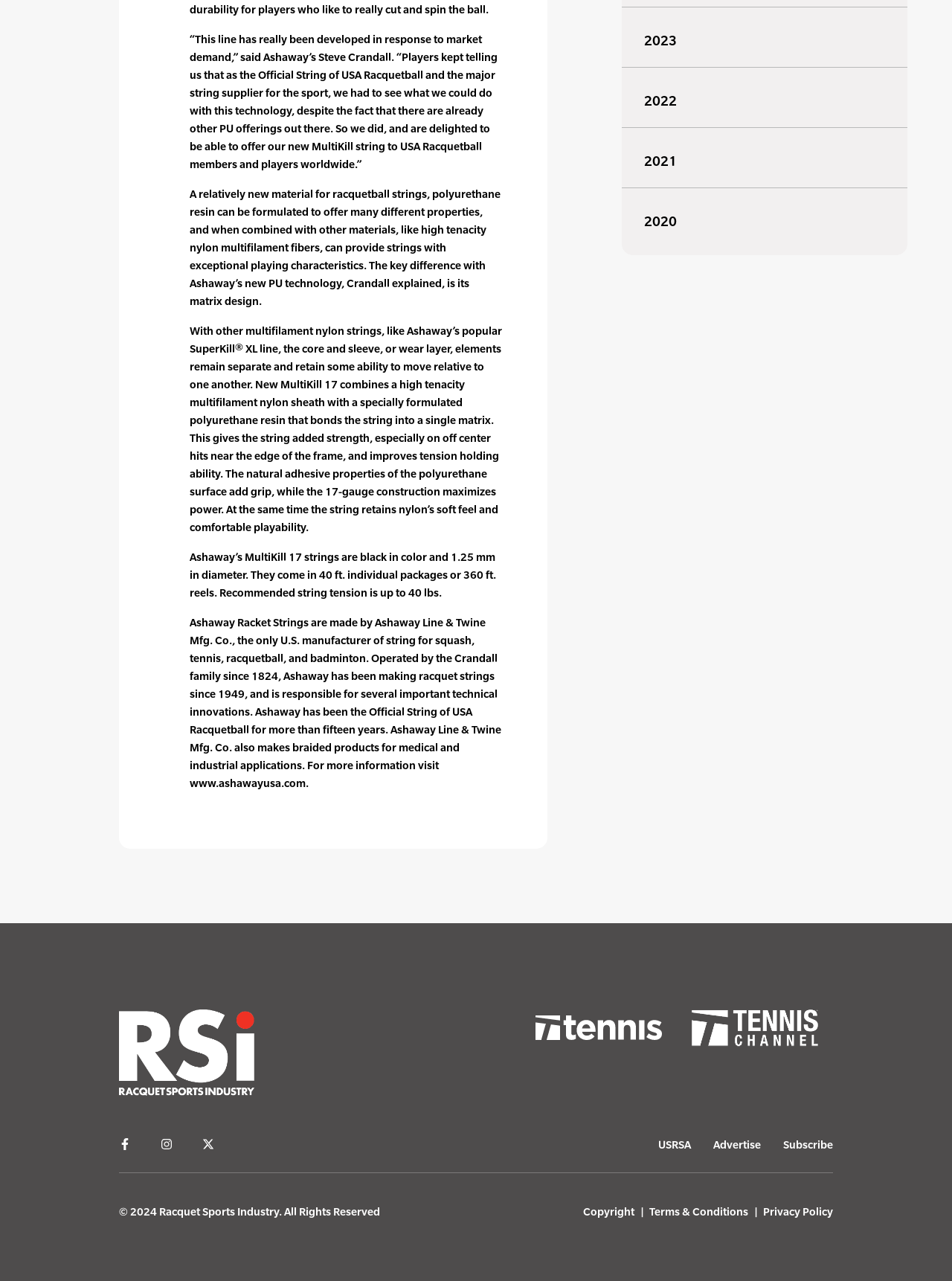What is the recommended string tension for Ashaway's MultiKill 17 strings?
Please give a detailed and elaborate answer to the question based on the image.

The text states that the recommended string tension for Ashaway's MultiKill 17 strings is up to 40 lbs.